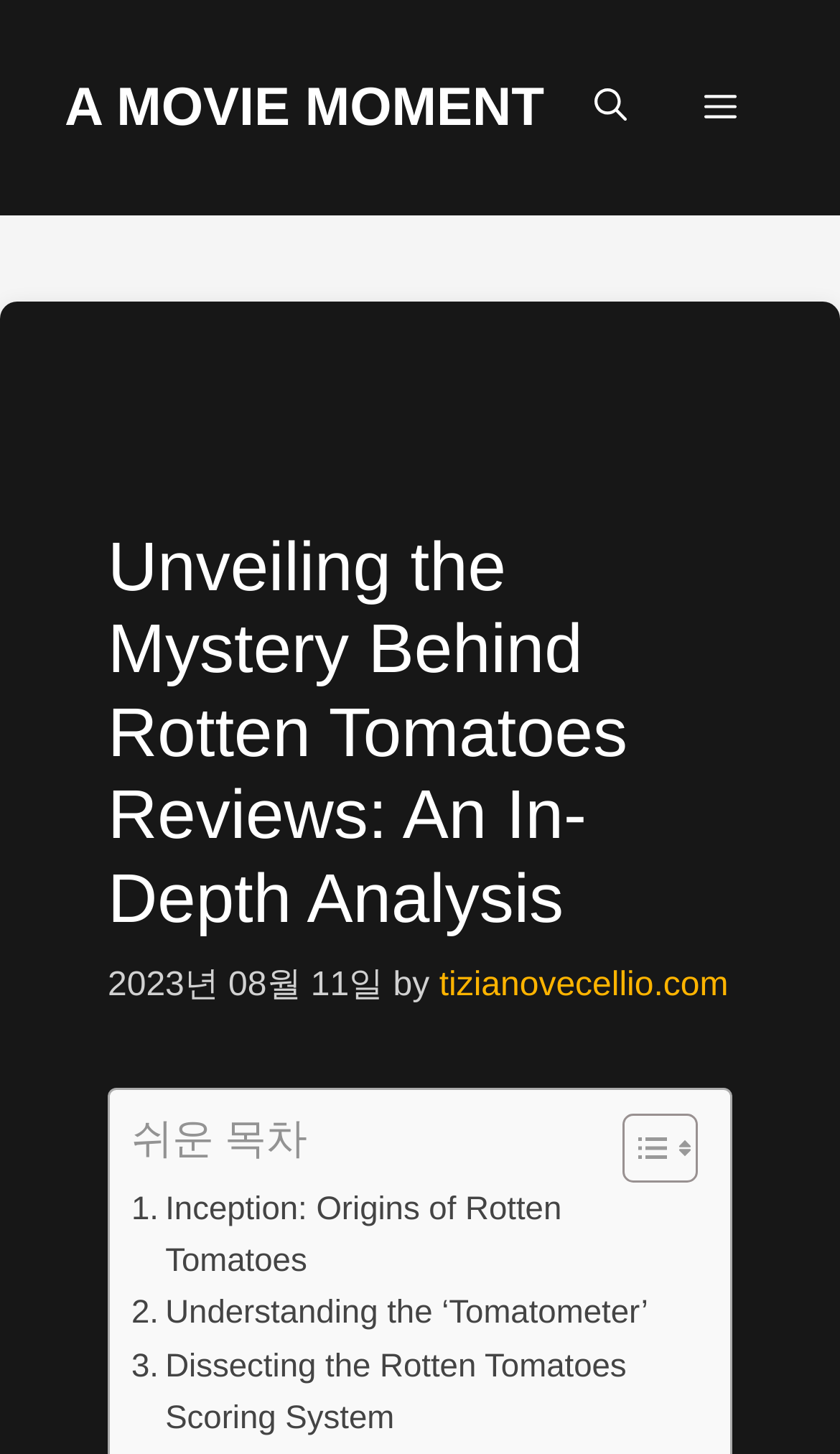What is the date of the article?
Utilize the image to construct a detailed and well-explained answer.

I found the answer by examining the time element, which contains the text '2023년 08월 11일', indicating the date the article was published.